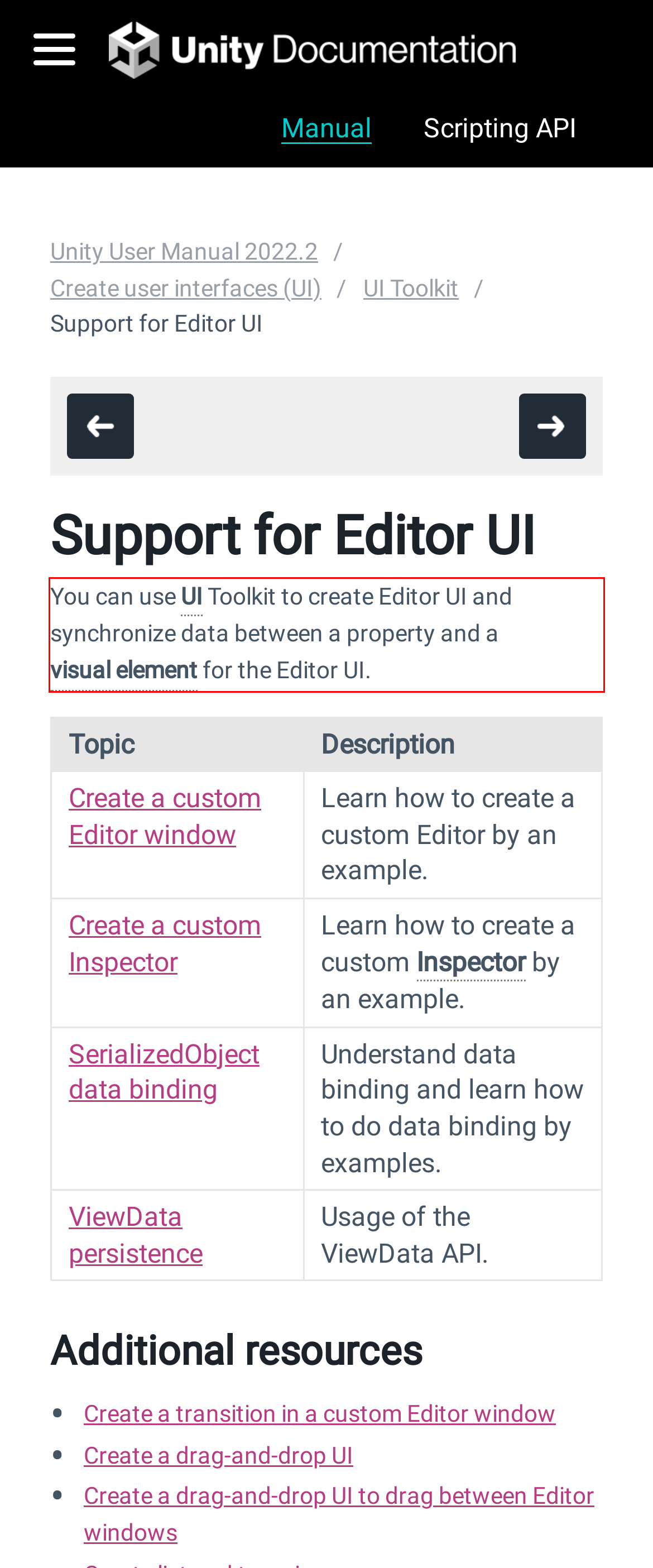Please identify and extract the text from the UI element that is surrounded by a red bounding box in the provided webpage screenshot.

You can use UI Toolkit to create Editor UI and synchronize data between a property and a visual element for the Editor UI.